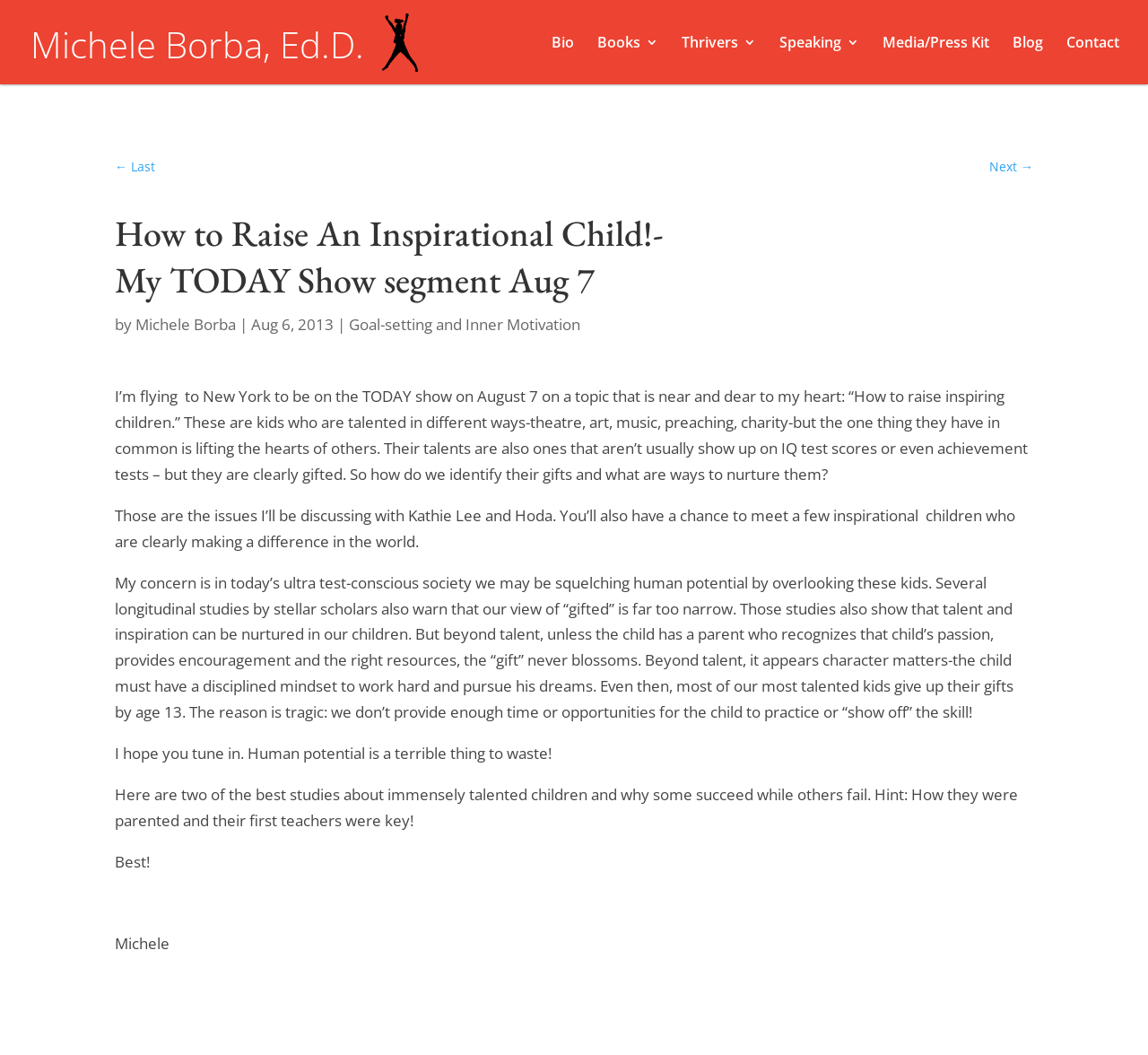Please provide the bounding box coordinates for the element that needs to be clicked to perform the following instruction: "Visit Michele Borba's bio page". The coordinates should be given as four float numbers between 0 and 1, i.e., [left, top, right, bottom].

[0.48, 0.034, 0.5, 0.08]